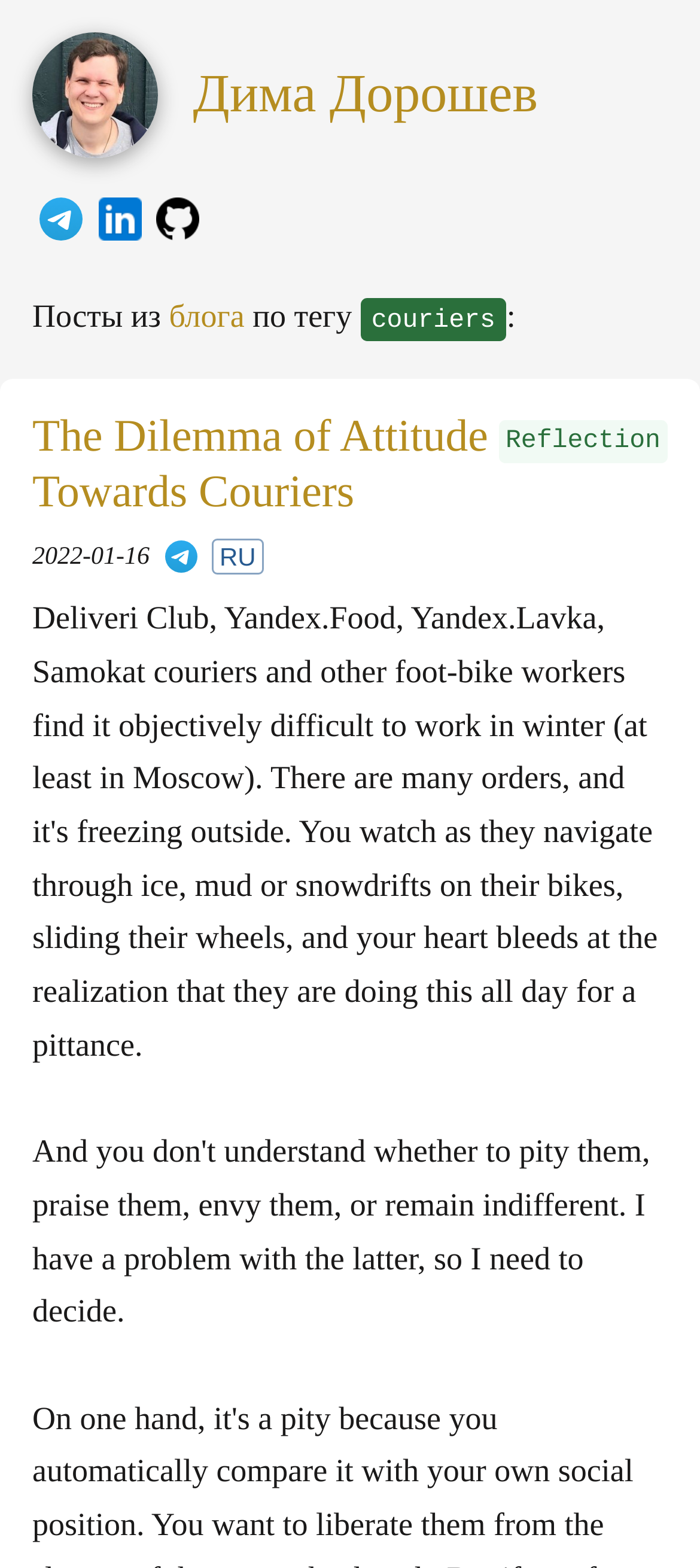What is the topic of the blog post?
Please provide a single word or phrase as the answer based on the screenshot.

The Dilemma of Attitude Towards Couriers